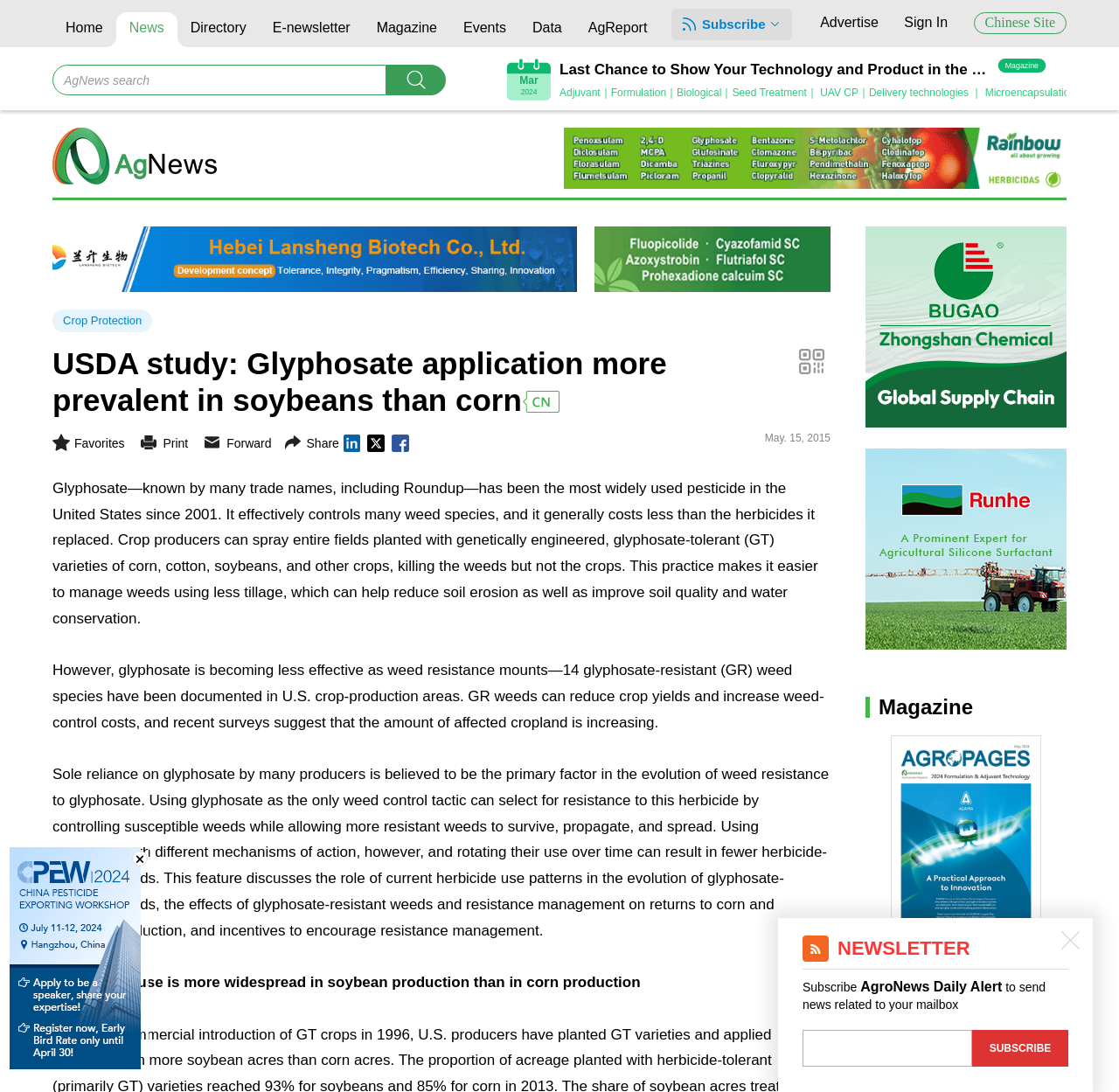What is the name of the company mentioned in the link 'Zhejiang Zhongshan Chemical Industry Group Co., Ltd.'?
Provide a detailed answer to the question using information from the image.

The company name is Zhejiang Zhongshan Chemical Industry Group Co., Ltd., which is a Chinese company, as indicated by the link text.